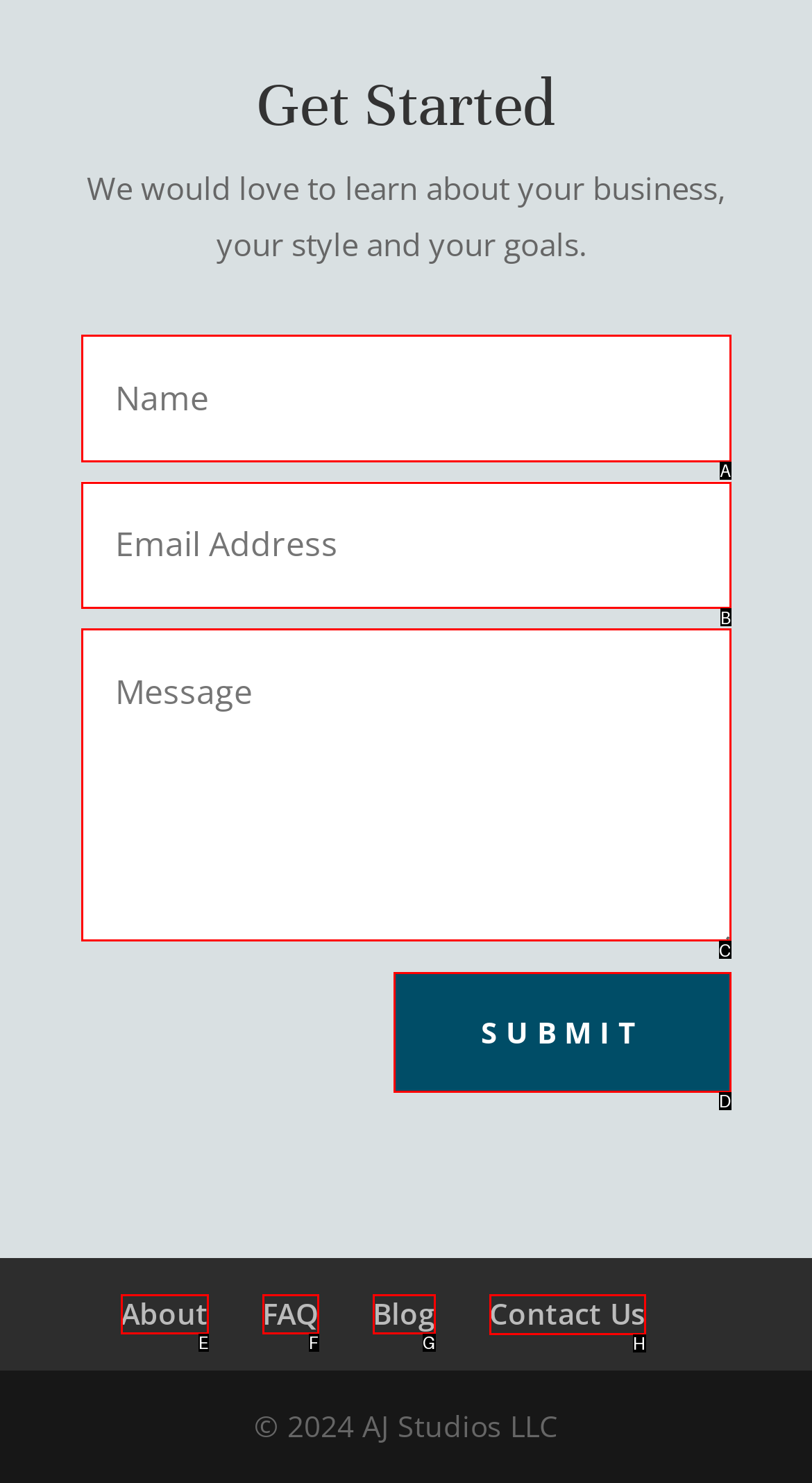To achieve the task: Contact the company, which HTML element do you need to click?
Respond with the letter of the correct option from the given choices.

H